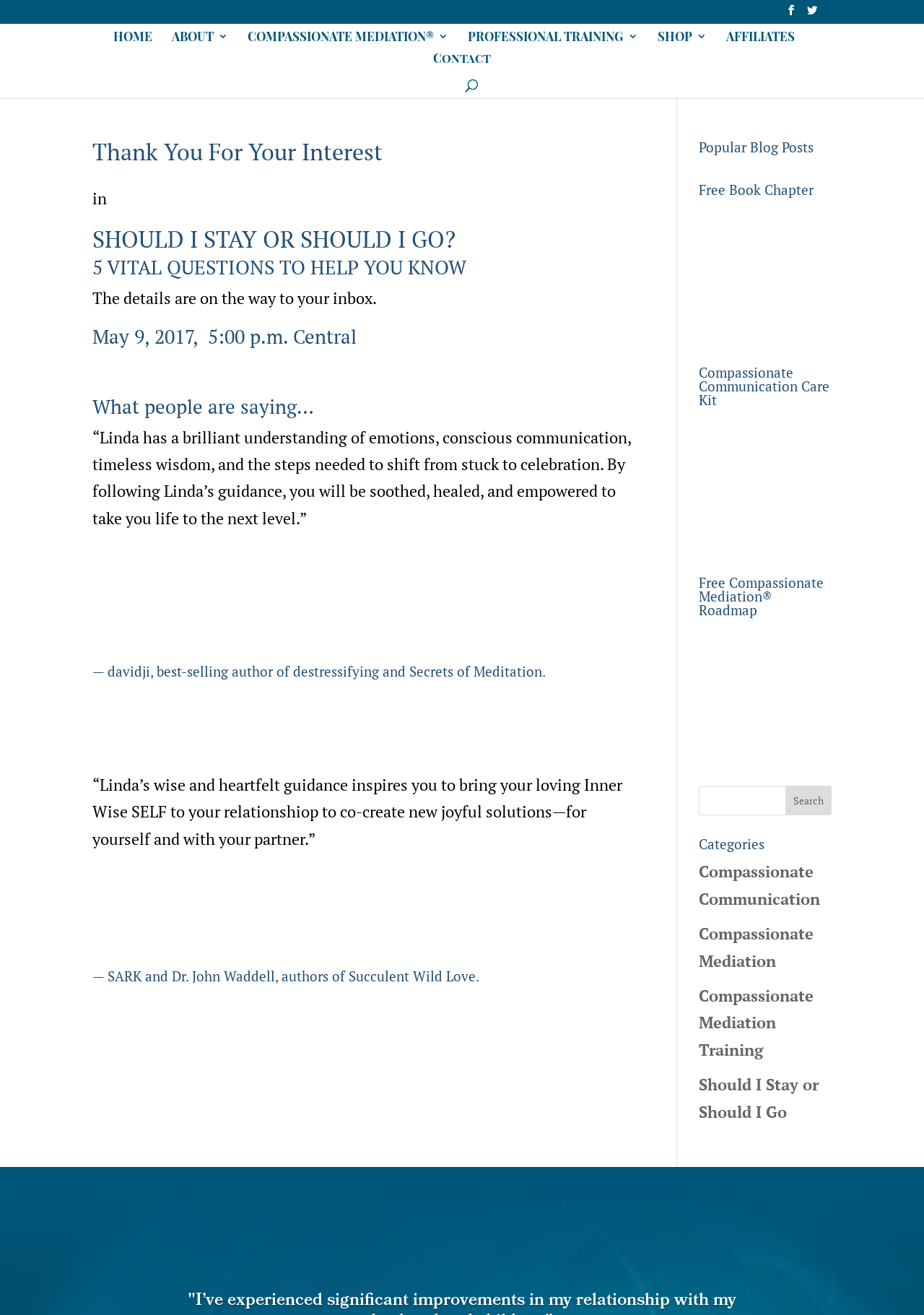Identify and provide the bounding box for the element described by: "name="s" placeholder="Search …" title="Search for:"".

[0.157, 0.017, 0.877, 0.018]